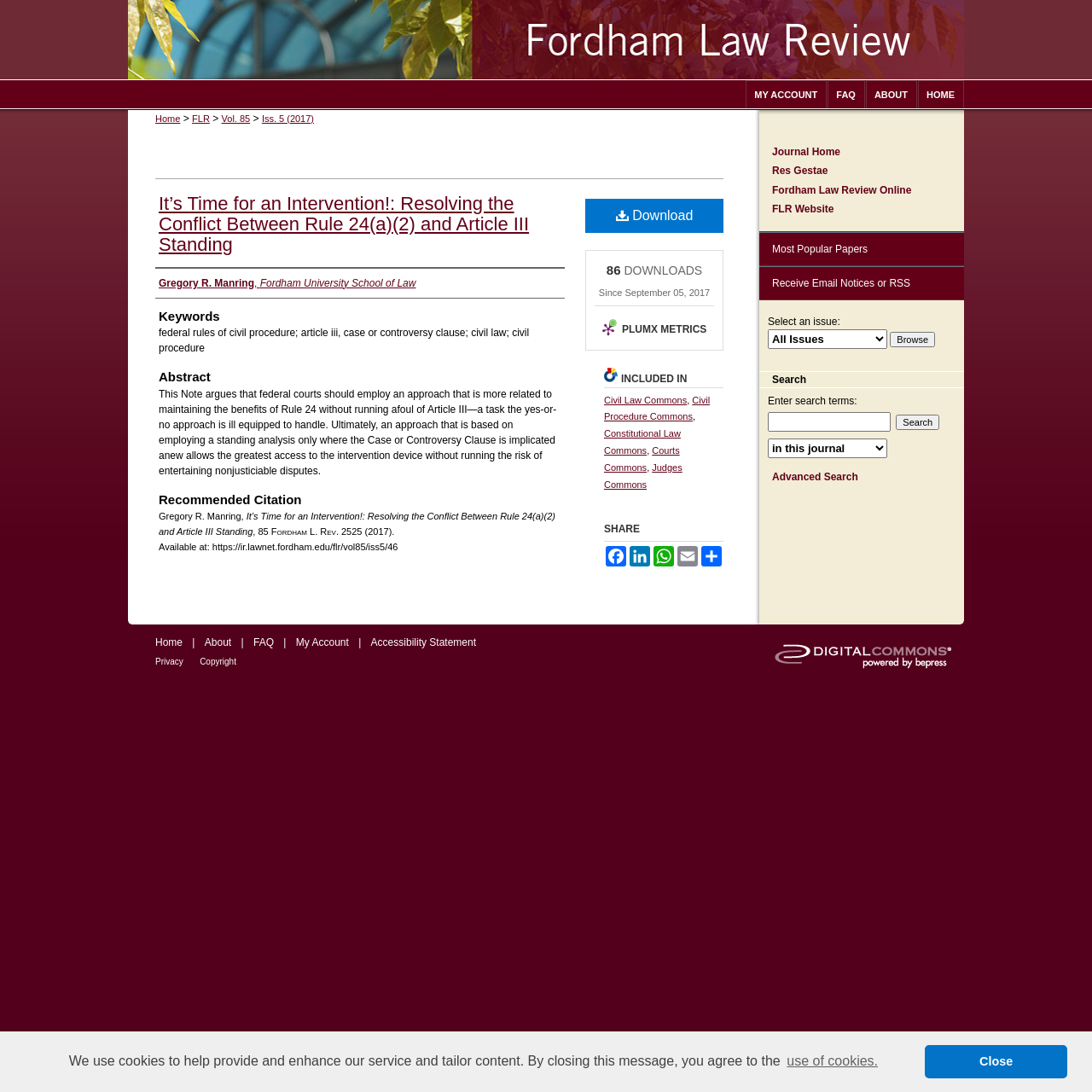Find the main header of the webpage and produce its text content.

Fordham Law Review